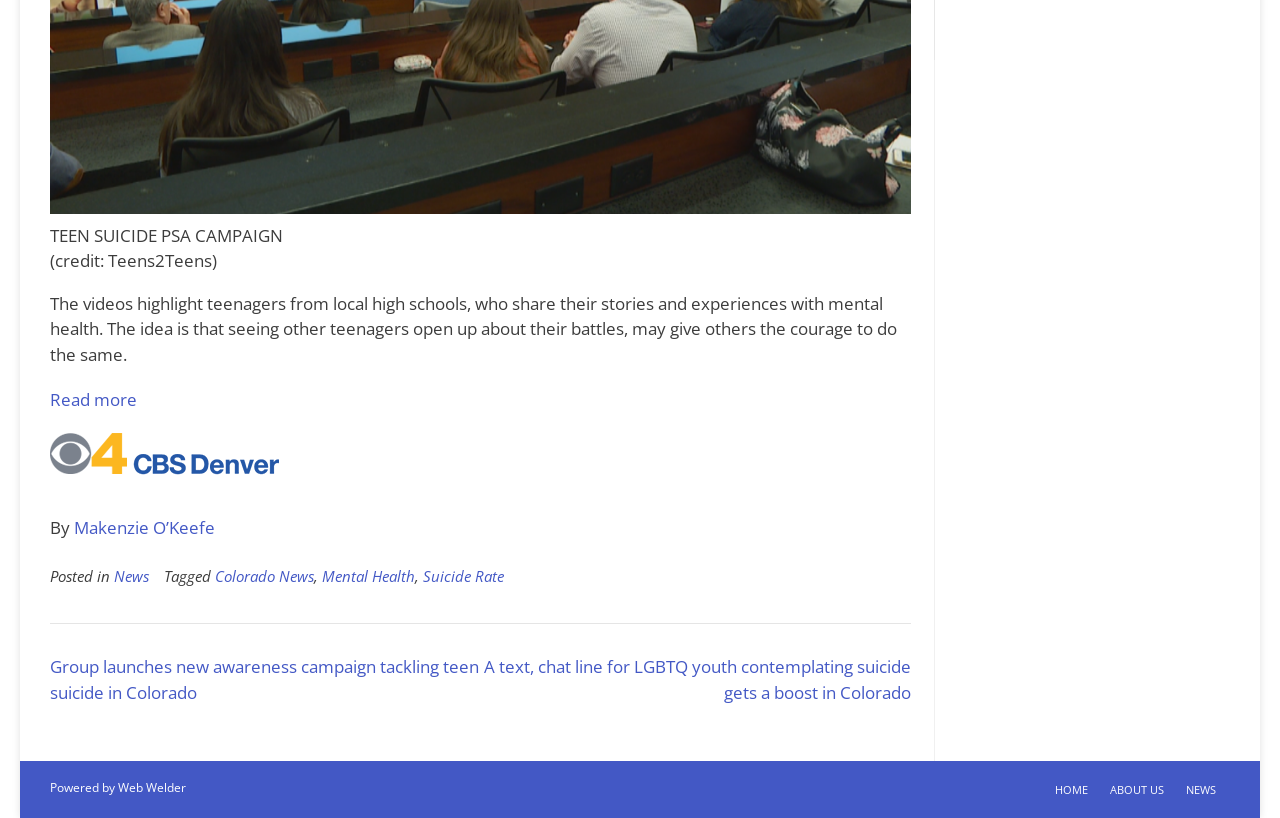What is the category of the post?
Please provide a comprehensive answer based on the details in the screenshot.

The category of the post can be determined from the link 'News' which is present in the footer element of the webpage.